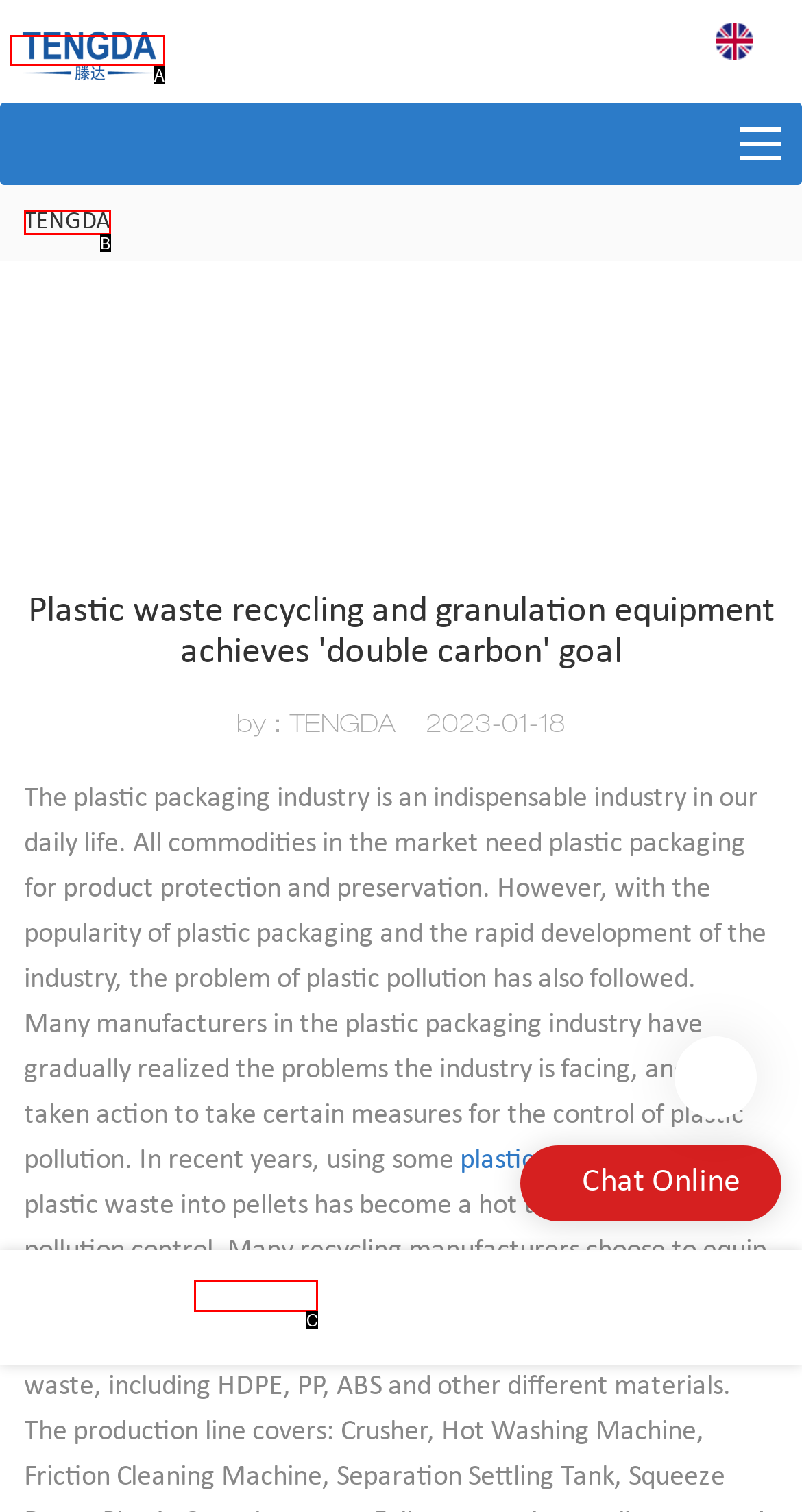Given the description: granulator, select the HTML element that best matches it. Reply with the letter of your chosen option.

C